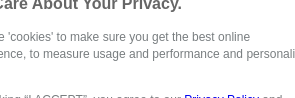Offer a meticulous description of the image.

The image features a message prominently stating "We Care About Your Privacy," indicating a focus on user consent and data protection. Below this heading, there is an explanatory note informing users about the use of cookies for enhancing the online experience, measuring usage, and personalizing content. The text emphasizes the importance of user agreement, with a button labeled "I ACCEPT" for users to consent to the terms outlined, alongside additional links to the "Privacy Policy" and "Cookie Policy." This setup suggests a commitment to transparency and user control over personal data.